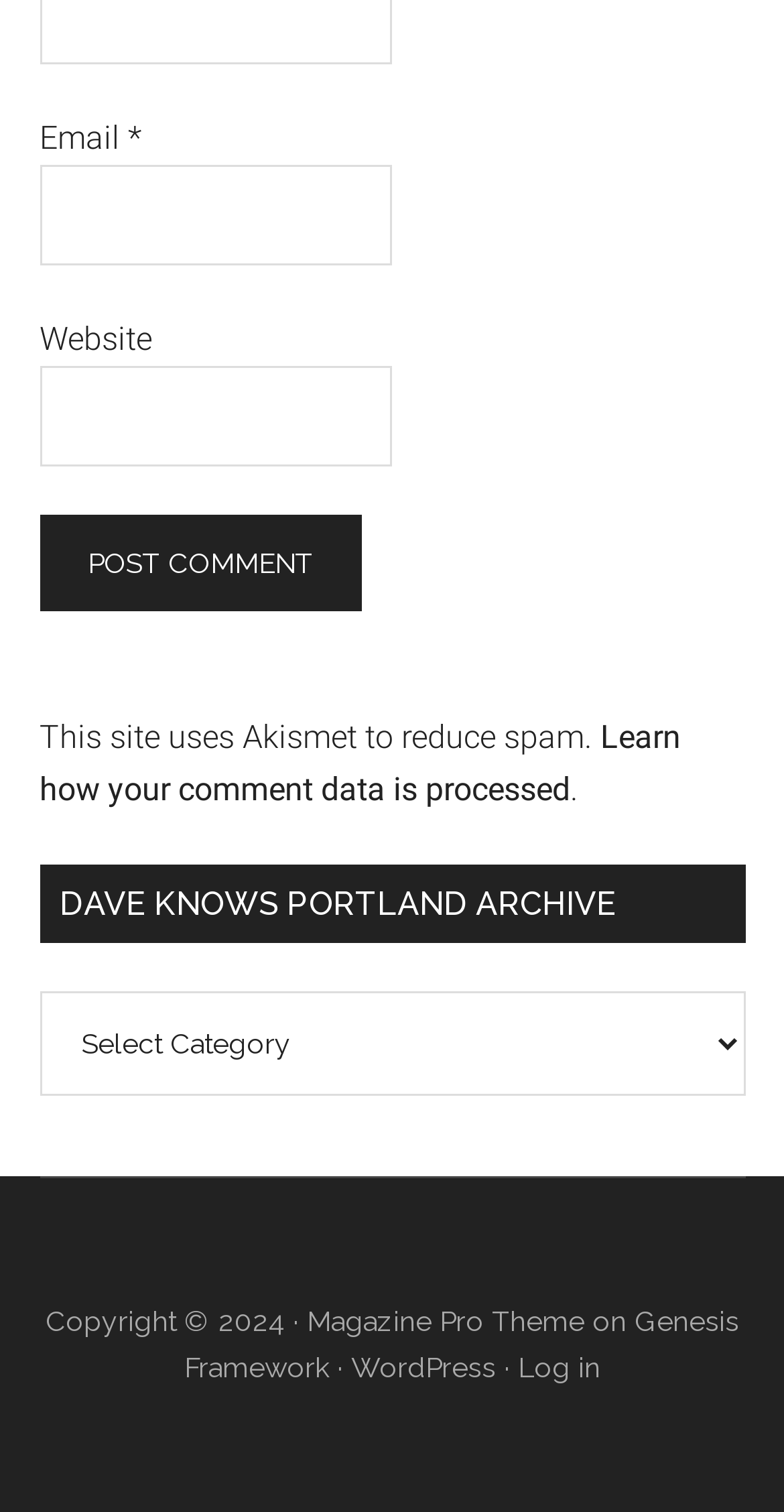Please indicate the bounding box coordinates of the element's region to be clicked to achieve the instruction: "Enter email address". Provide the coordinates as four float numbers between 0 and 1, i.e., [left, top, right, bottom].

[0.05, 0.109, 0.5, 0.176]